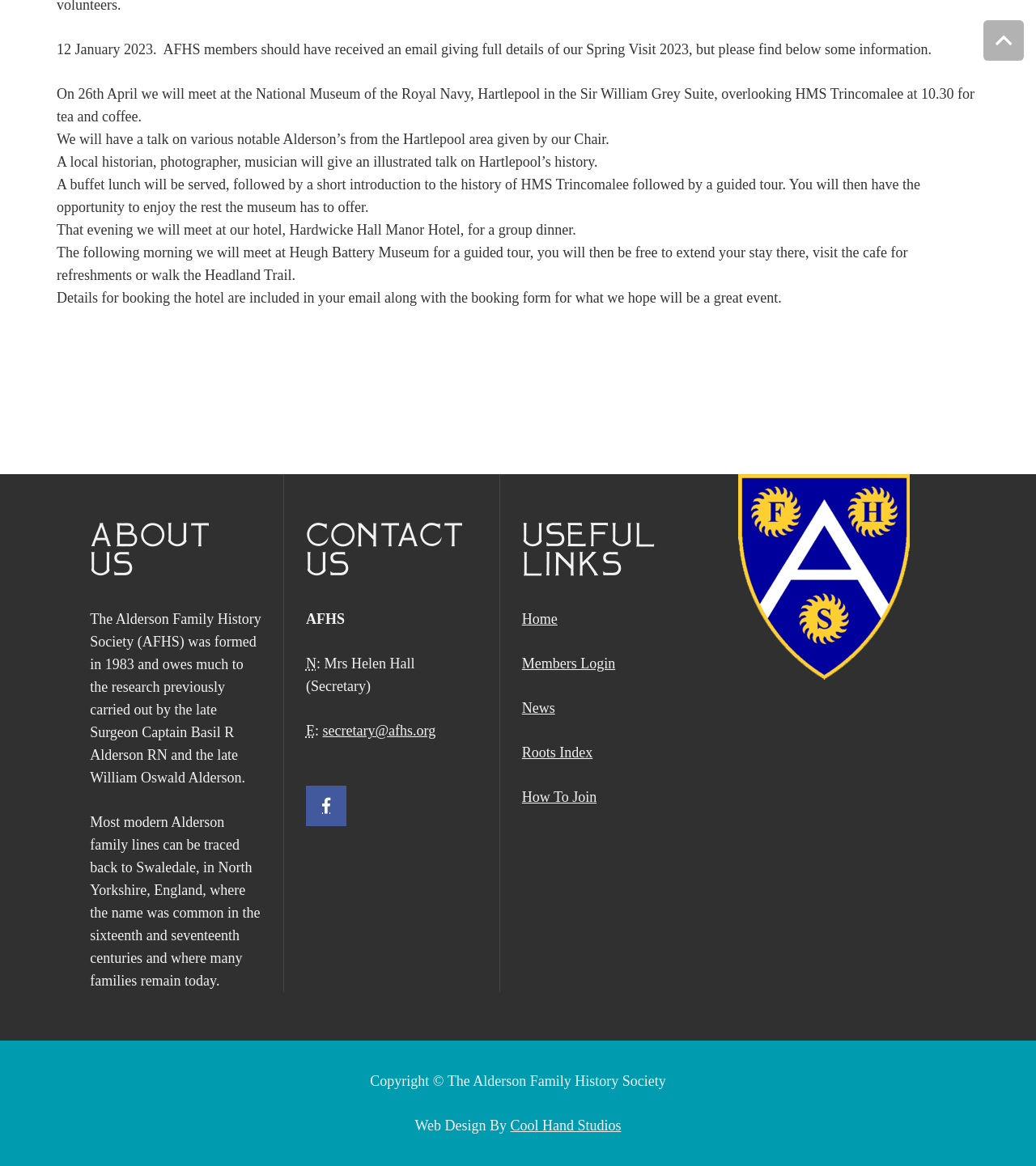Identify the bounding box coordinates of the specific part of the webpage to click to complete this instruction: "Contact the secretary via email".

[0.311, 0.62, 0.42, 0.634]